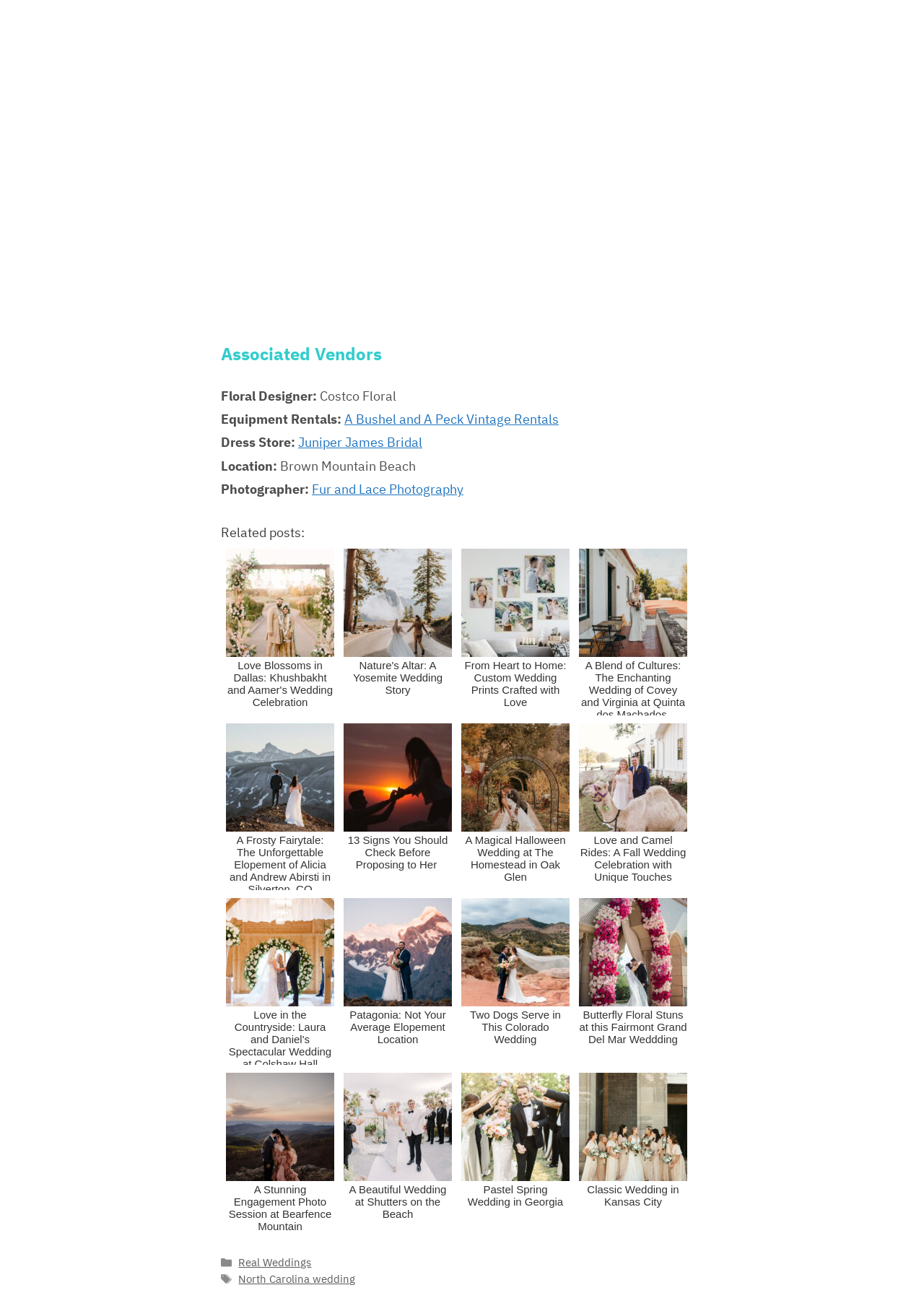What is the location of the wedding?
Look at the screenshot and provide an in-depth answer.

I found the answer by looking at the 'Location:' label and the corresponding text 'Brown Mountain Beach' next to it.